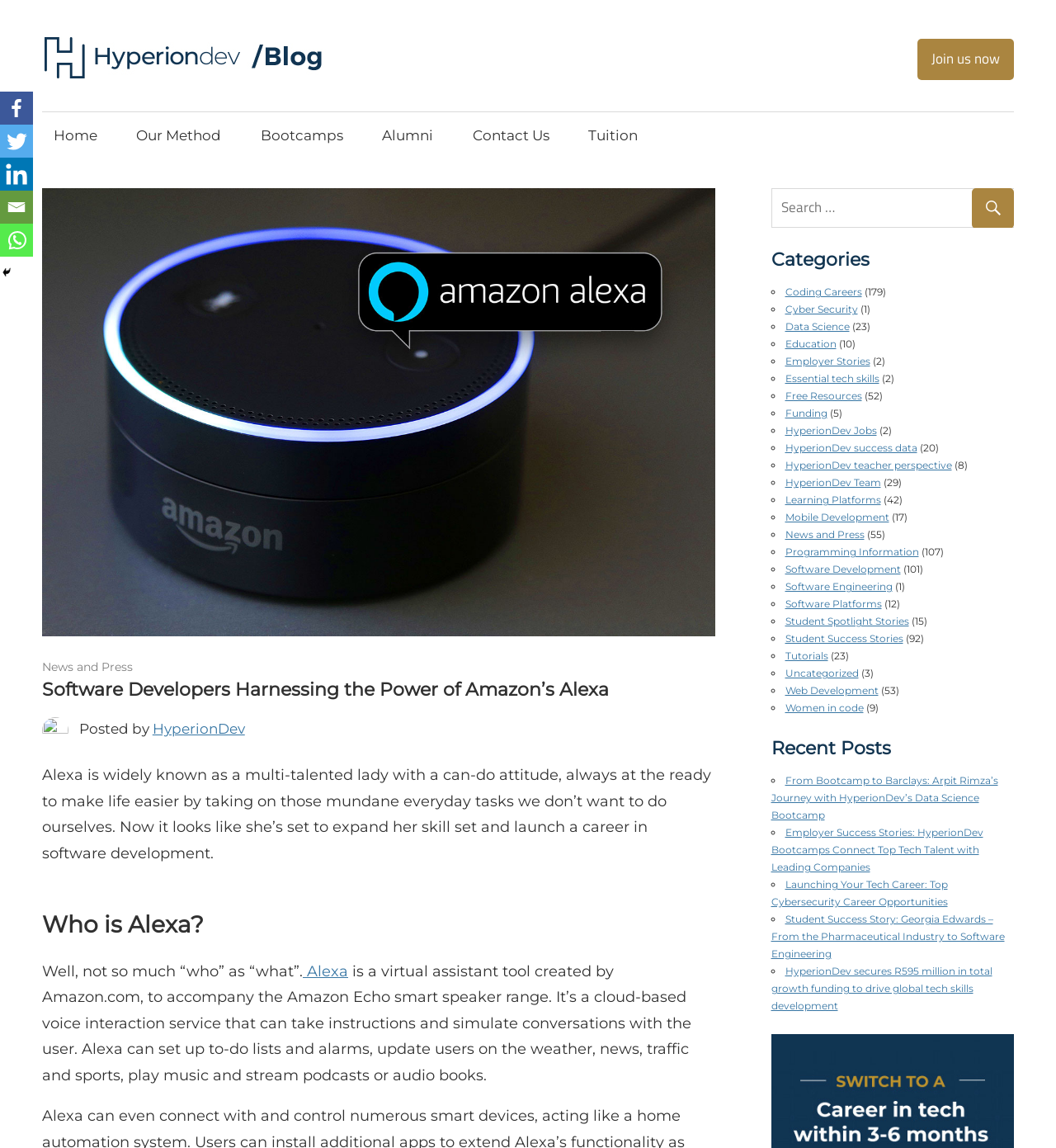Find the bounding box coordinates for the area you need to click to carry out the instruction: "Read the 'News and Press' article". The coordinates should be four float numbers between 0 and 1, indicated as [left, top, right, bottom].

[0.04, 0.575, 0.126, 0.588]